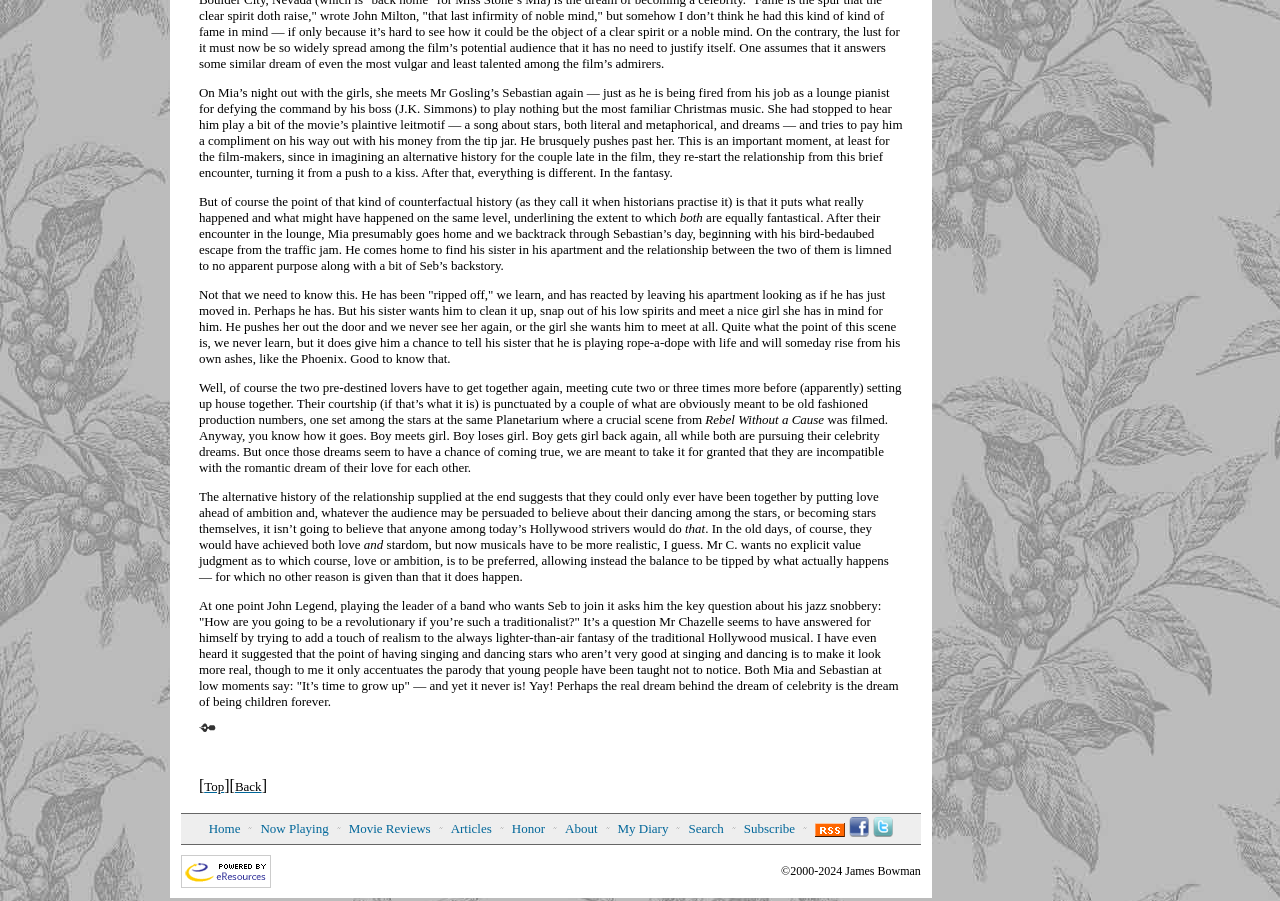Identify the bounding box coordinates of the clickable region necessary to fulfill the following instruction: "Click on the 'Home' link". The bounding box coordinates should be four float numbers between 0 and 1, i.e., [left, top, right, bottom].

[0.163, 0.911, 0.188, 0.928]